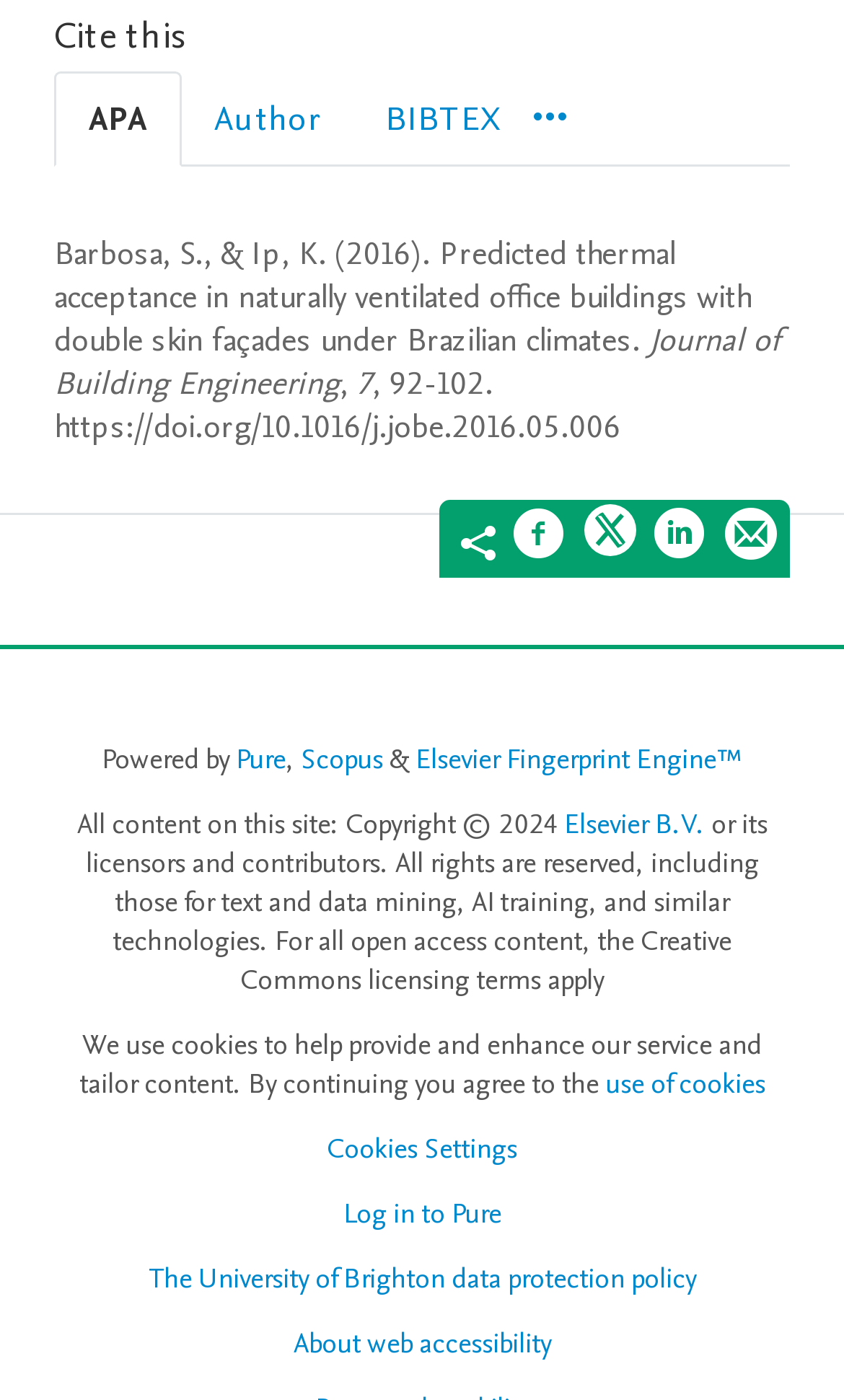Please identify the bounding box coordinates for the region that you need to click to follow this instruction: "Log in to Pure".

[0.406, 0.853, 0.594, 0.88]